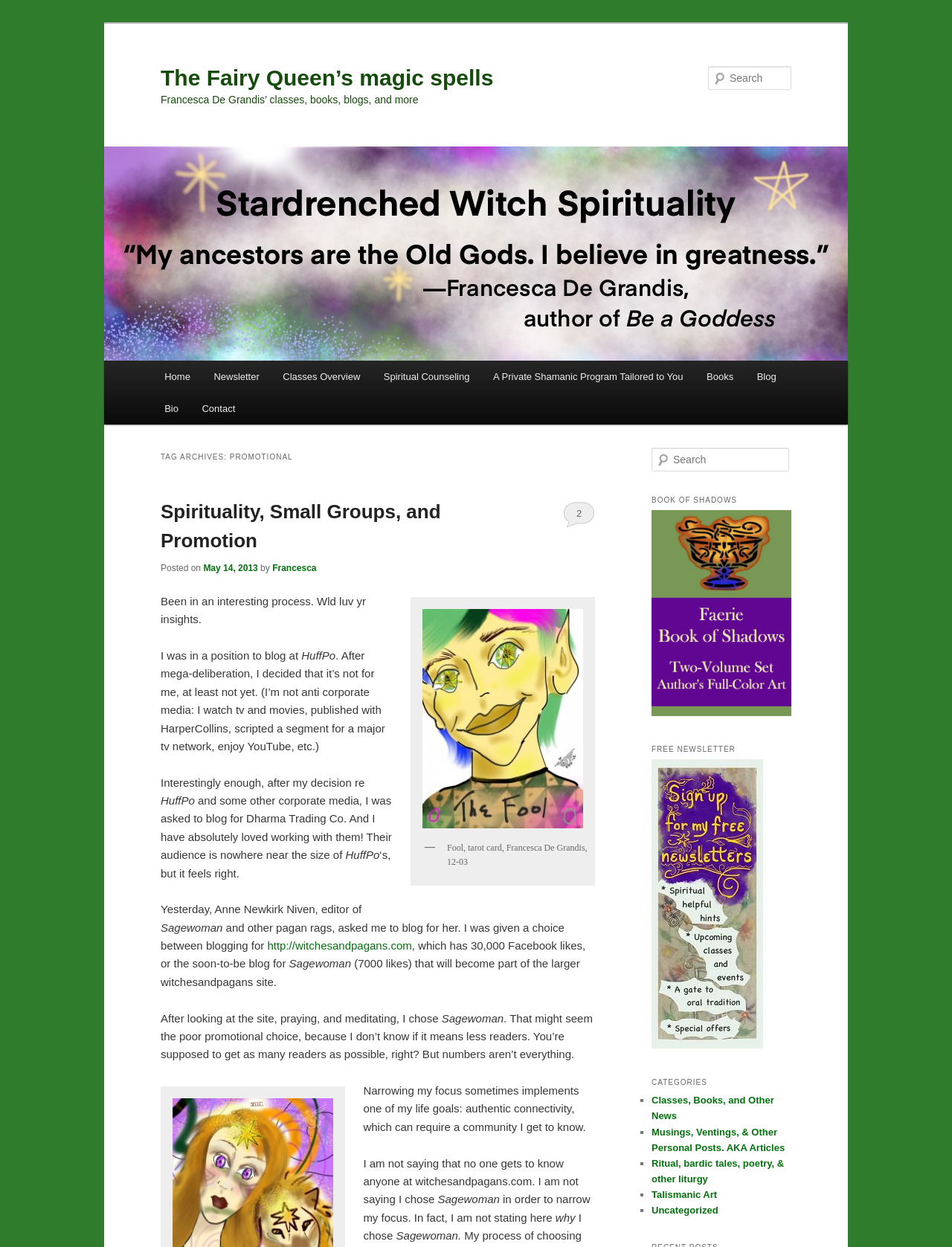What is the name of the website that Francesca was asked to blog for?
Using the image provided, answer with just one word or phrase.

Sagewoman